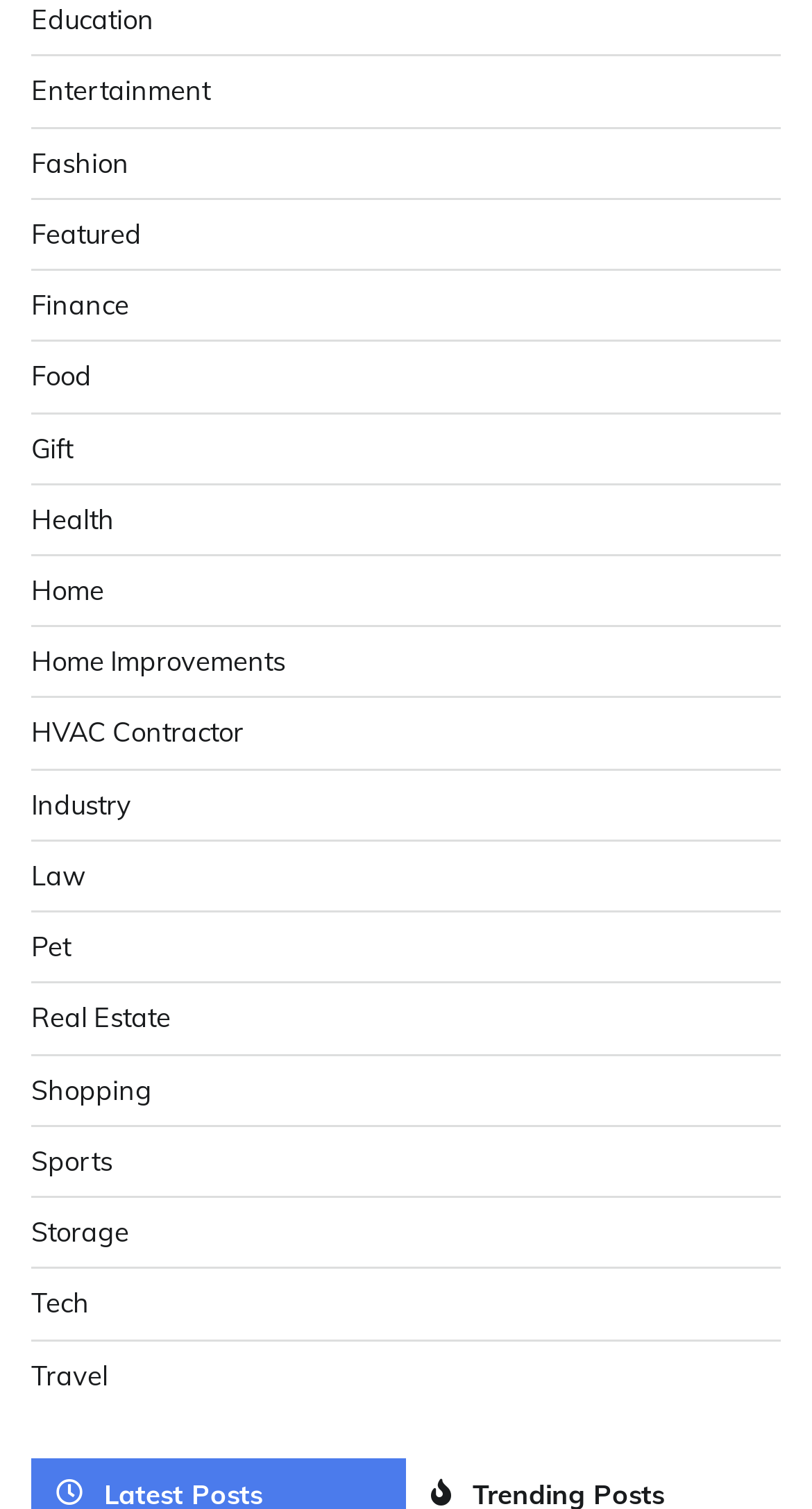Please predict the bounding box coordinates (top-left x, top-left y, bottom-right x, bottom-right y) for the UI element in the screenshot that fits the description: Home

[0.038, 0.38, 0.128, 0.402]